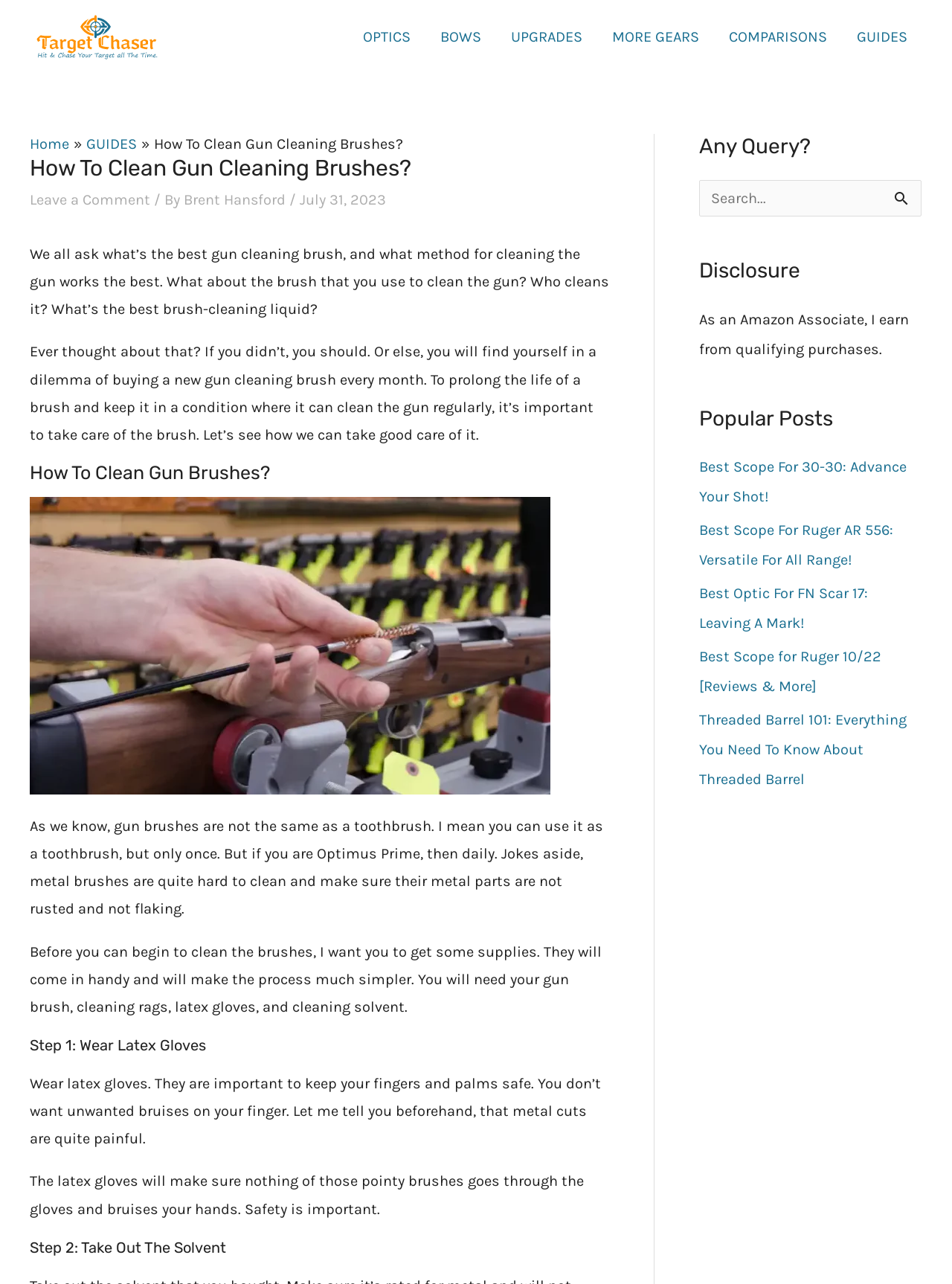Find the bounding box coordinates of the element to click in order to complete the given instruction: "Click on the 'OPTICS' link."

[0.366, 0.006, 0.447, 0.052]